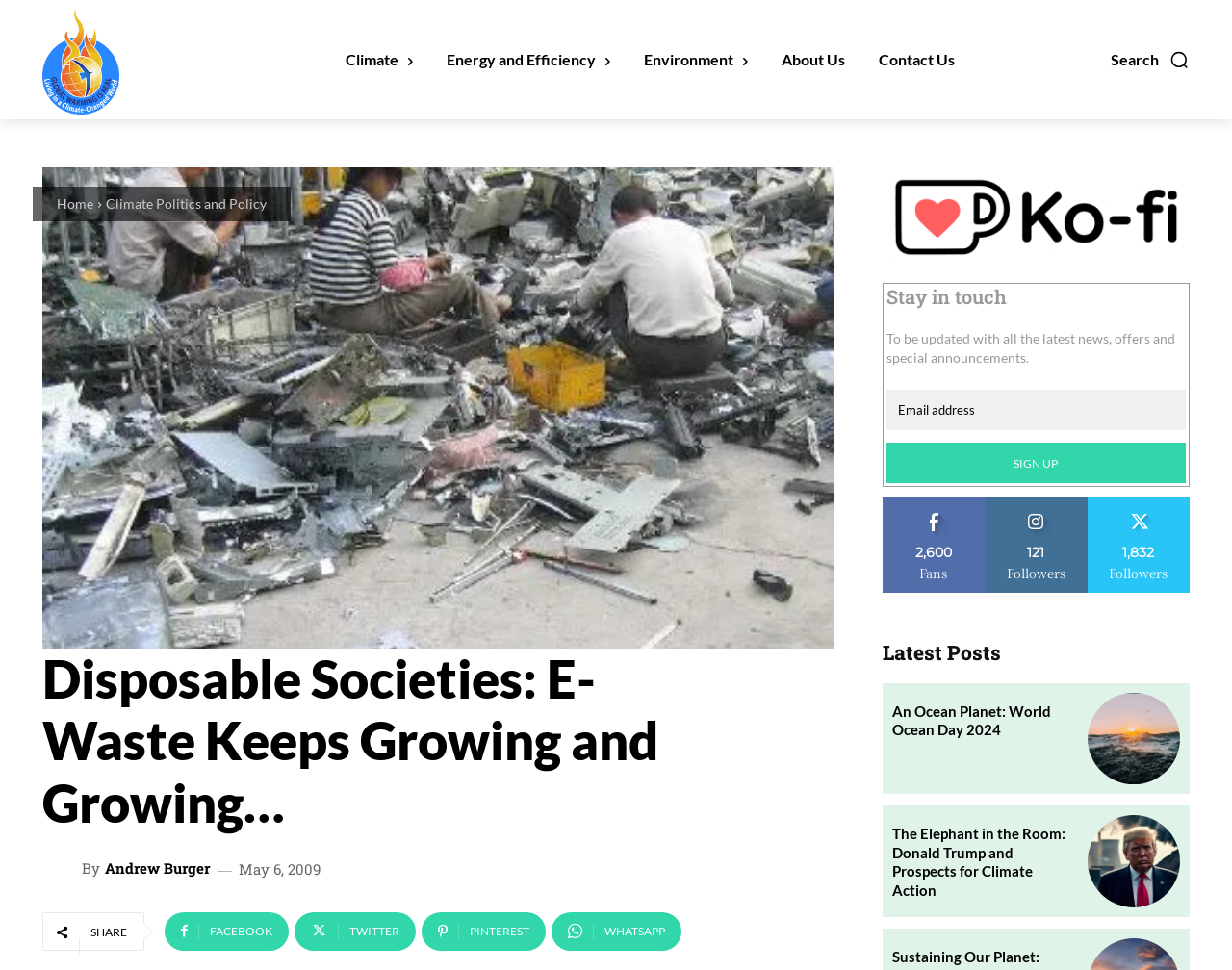Elaborate on the different components and information displayed on the webpage.

The webpage is focused on the topic of e-waste, with the main title "Disposable Societies: E-Waste Keeps Growing and Growing…" prominently displayed near the top. Below the title, there is a section with links to various categories, including "Climate", "Energy and Efficiency", "Environment", "About Us", and "Contact Us". 

To the top-right, there is a search button and a logo image. Above the main title, there is a link to "GWiR" accompanied by a small image. 

The main content of the webpage is an article written by Andrew Burger, with a small image of the author to the right of the byline. The article is dated May 6, 2009. Below the article, there are social media sharing links for Facebook, Twitter, Pinterest, and WhatsApp.

On the right side of the webpage, there is a section with a logo image and a heading "Stay in touch". Below this, there is a text box to enter an email address and a "SIGN UP" button to receive updates. There are also some statistics displayed, including the number of fans and followers.

Further down the webpage, there is a section with the heading "Latest Posts", which lists several article titles, including "An Ocean Planet: World Ocean Day 2024" and "The Elephant in the Room: Donald Trump and Prospects for Climate Action". Each article title is a link to the corresponding article.